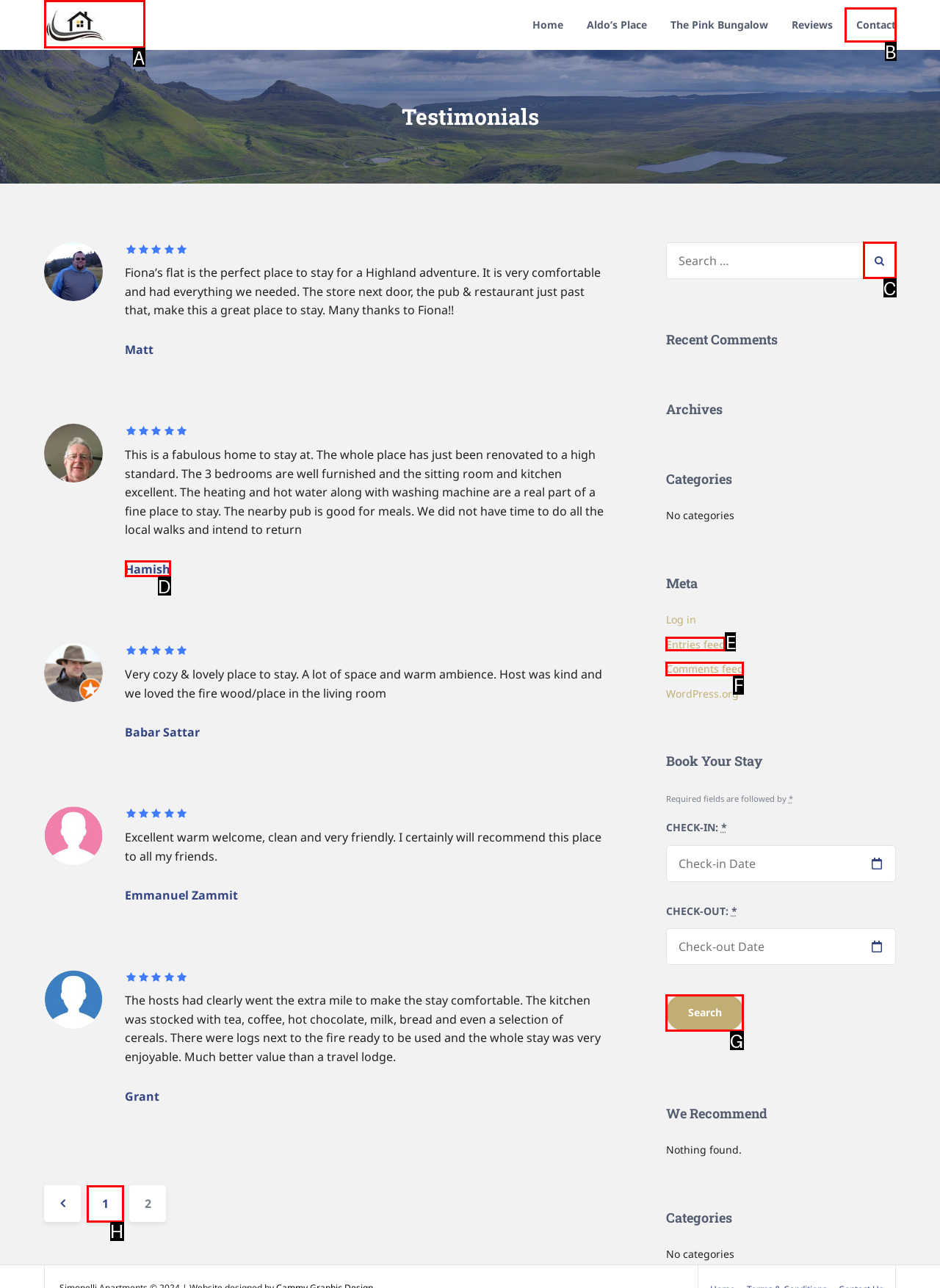Specify which element within the red bounding boxes should be clicked for this task: Search for available stays Respond with the letter of the correct option.

G